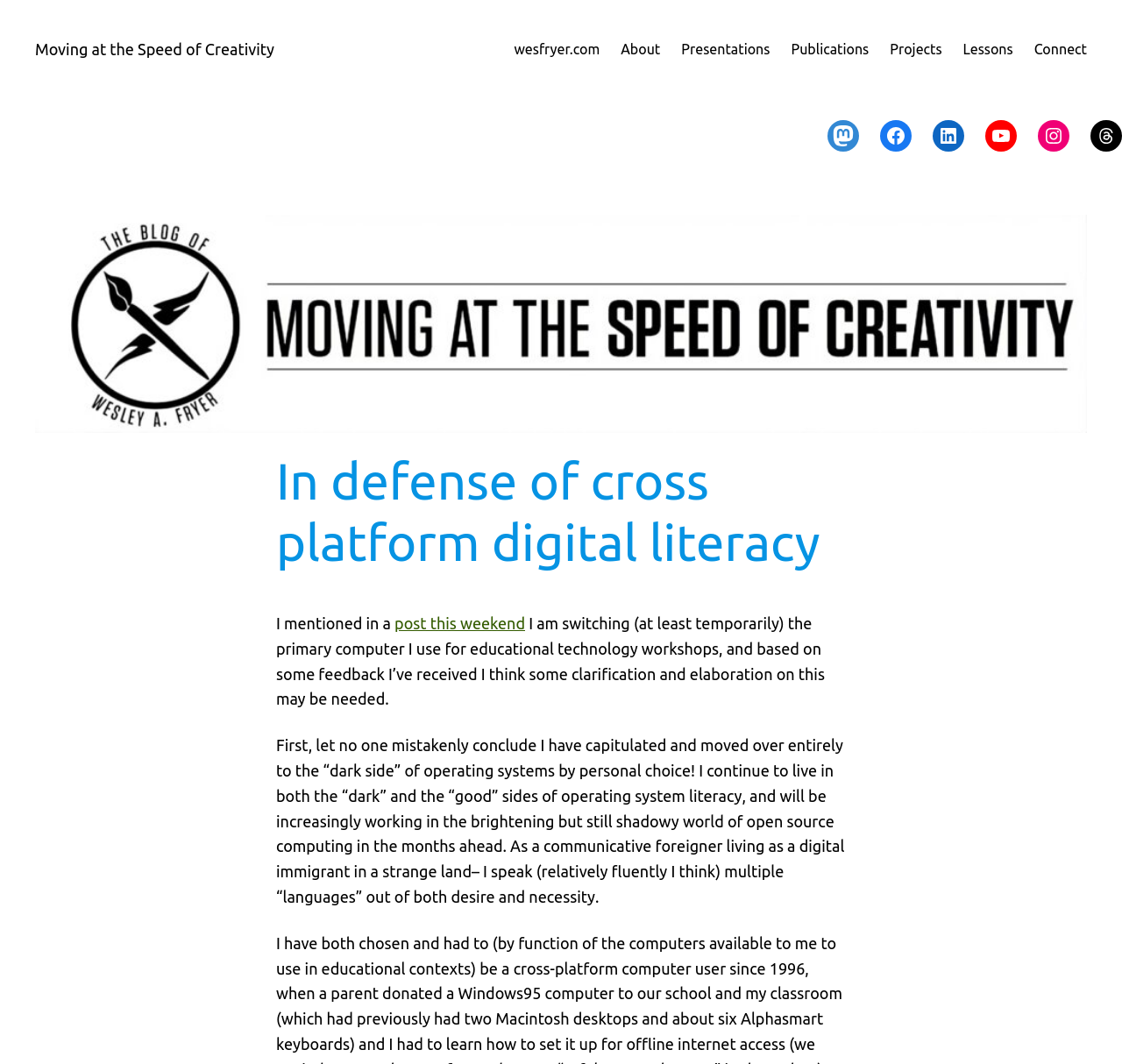Identify the bounding box coordinates of the clickable region necessary to fulfill the following instruction: "Follow on Mastodon". The bounding box coordinates should be four float numbers between 0 and 1, i.e., [left, top, right, bottom].

[0.738, 0.113, 0.766, 0.142]